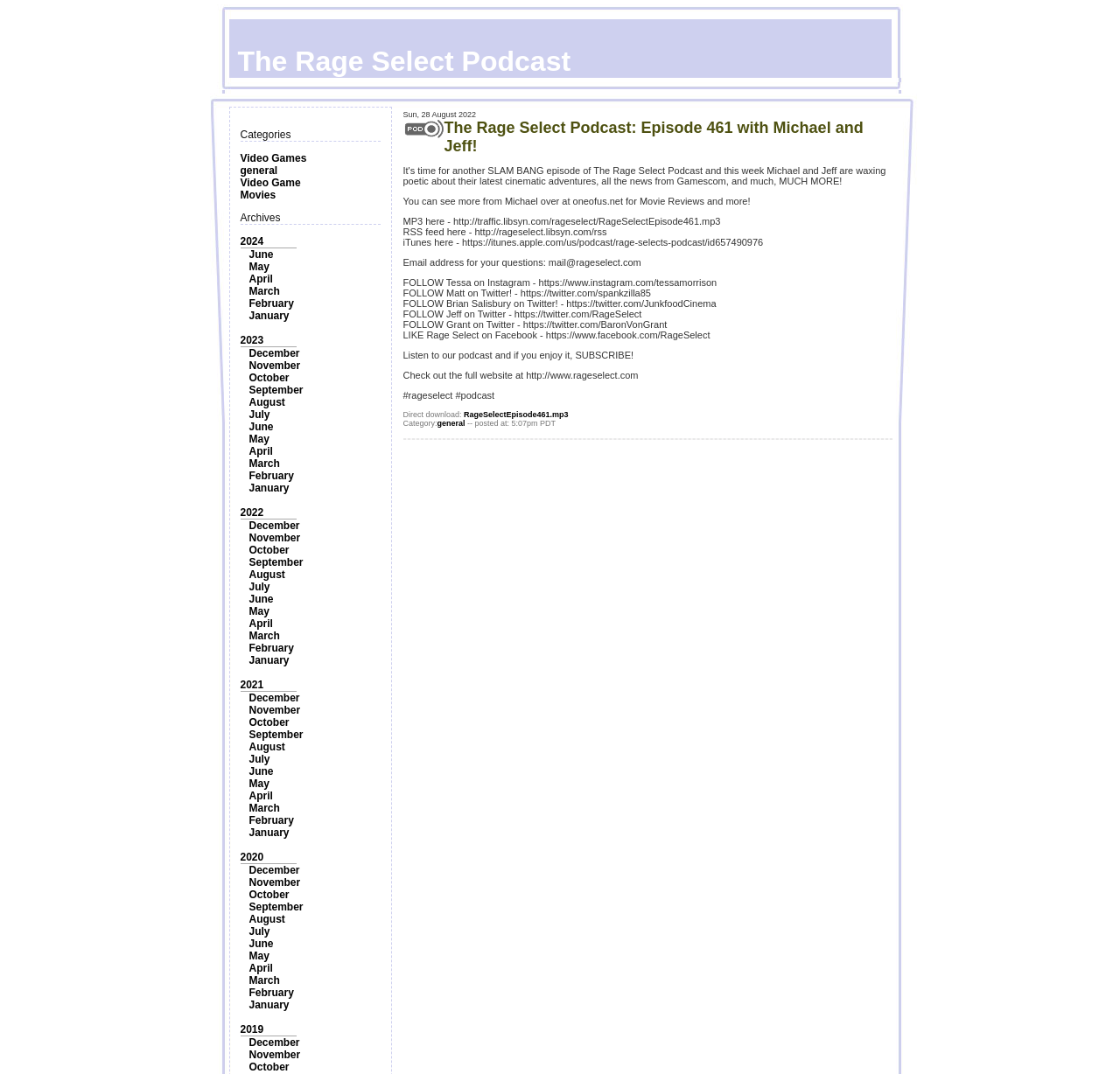Use a single word or phrase to answer the following:
What is the category of the podcast episode?

Video Games